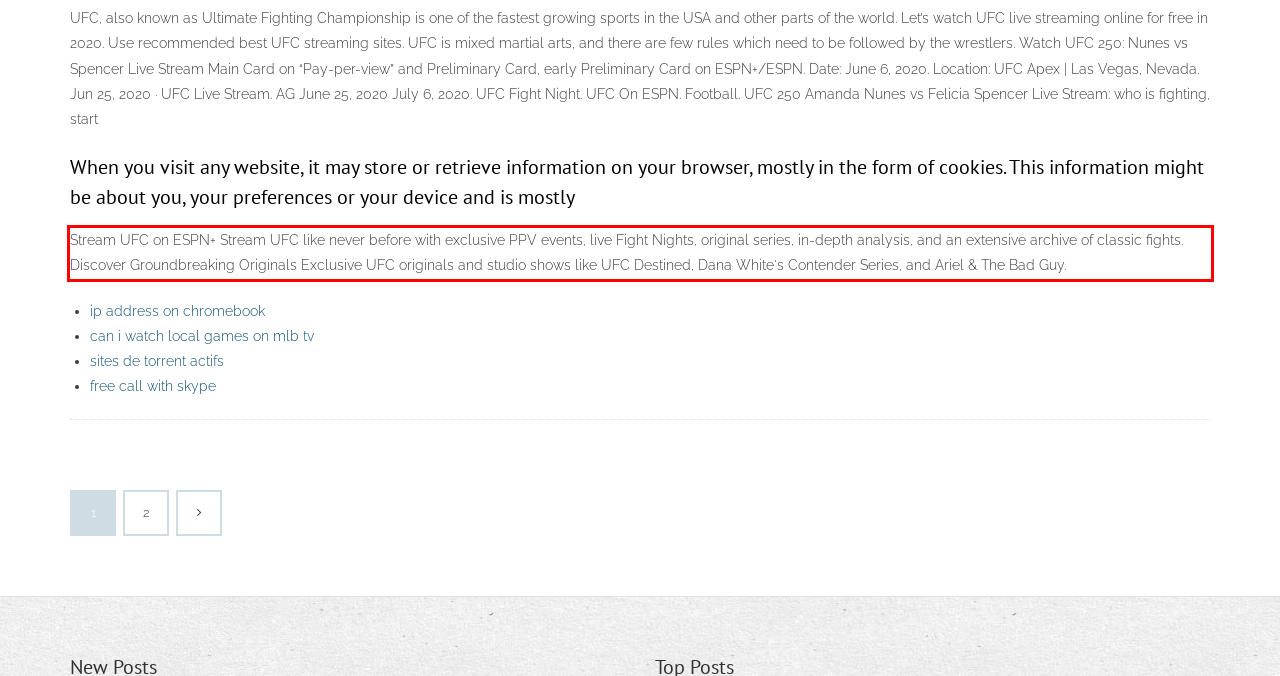You are given a screenshot of a webpage with a UI element highlighted by a red bounding box. Please perform OCR on the text content within this red bounding box.

Stream UFC on ESPN+ Stream UFC like never before with exclusive PPV events, live Fight Nights, original series, in-depth analysis, and an extensive archive of classic fights. Discover Groundbreaking Originals Exclusive UFC originals and studio shows like UFC Destined, Dana White's Contender Series, and Ariel & The Bad Guy.